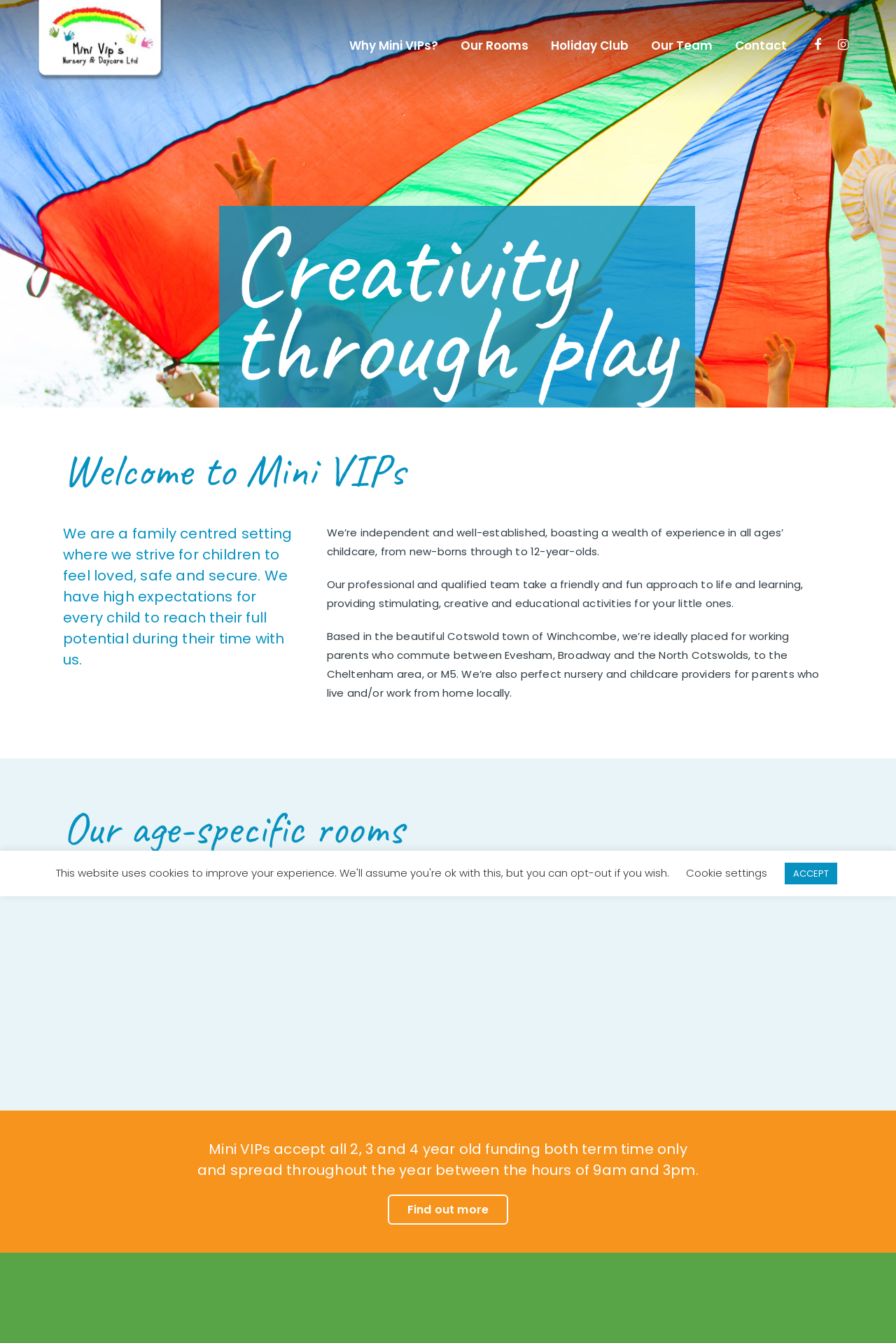Find the bounding box coordinates for the HTML element described as: "Cookie settings". The coordinates should consist of four float values between 0 and 1, i.e., [left, top, right, bottom].

[0.765, 0.644, 0.856, 0.655]